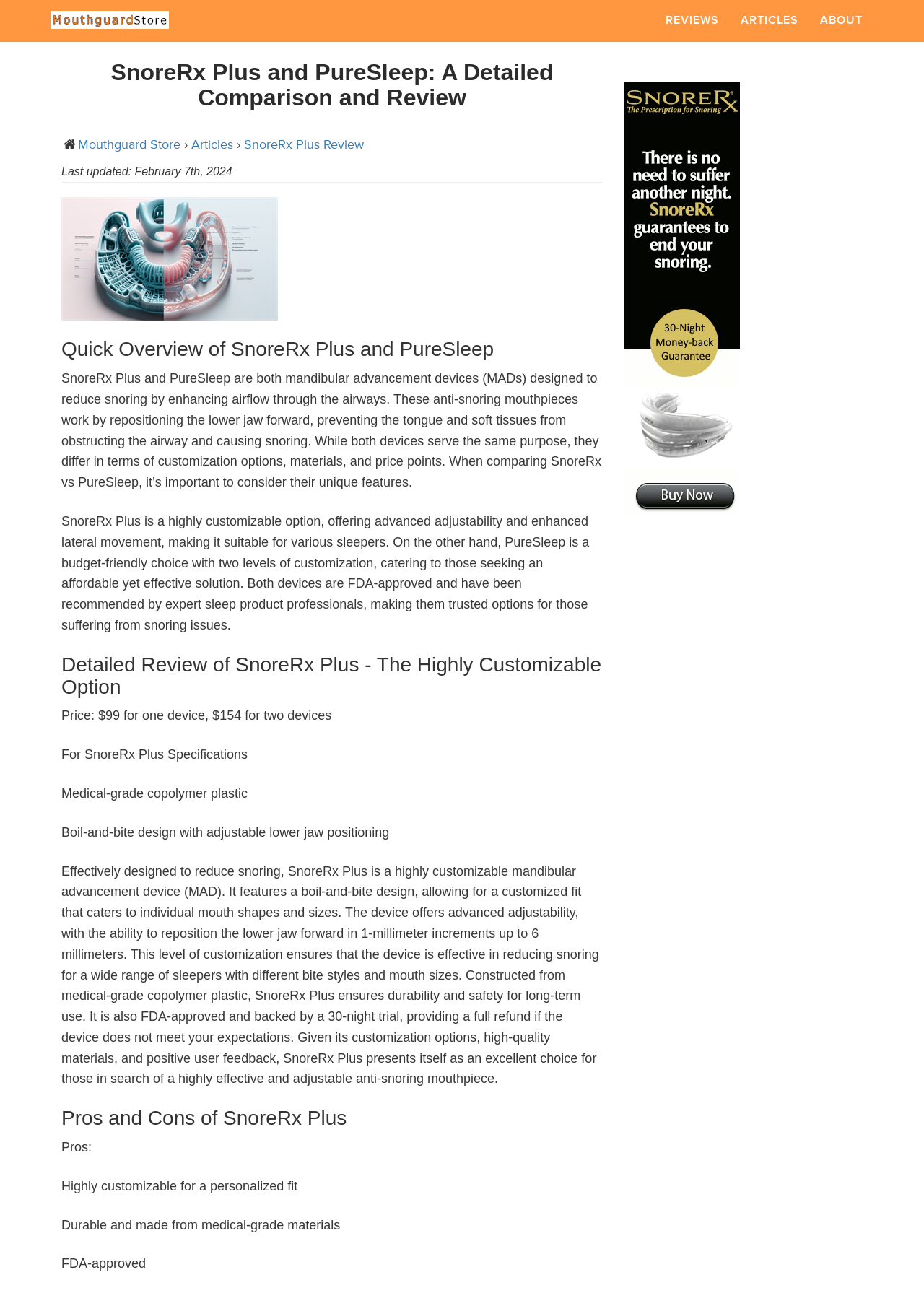Please determine the bounding box of the UI element that matches this description: About Us. The coordinates should be given as (top-left x, top-left y, bottom-right x, bottom-right y), with all values between 0 and 1.

None